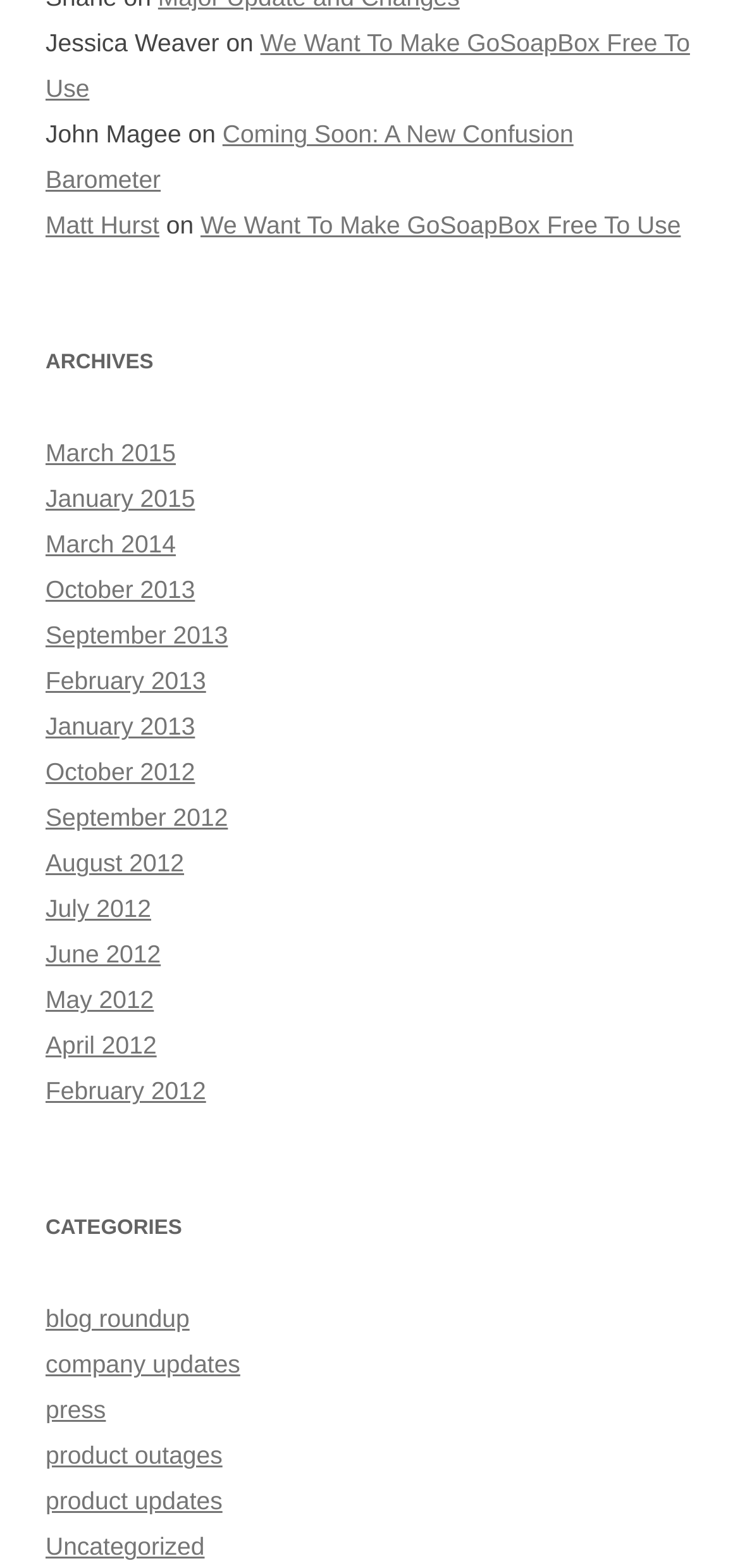Identify the bounding box coordinates of the section that should be clicked to achieve the task described: "View archives".

[0.062, 0.217, 0.938, 0.246]